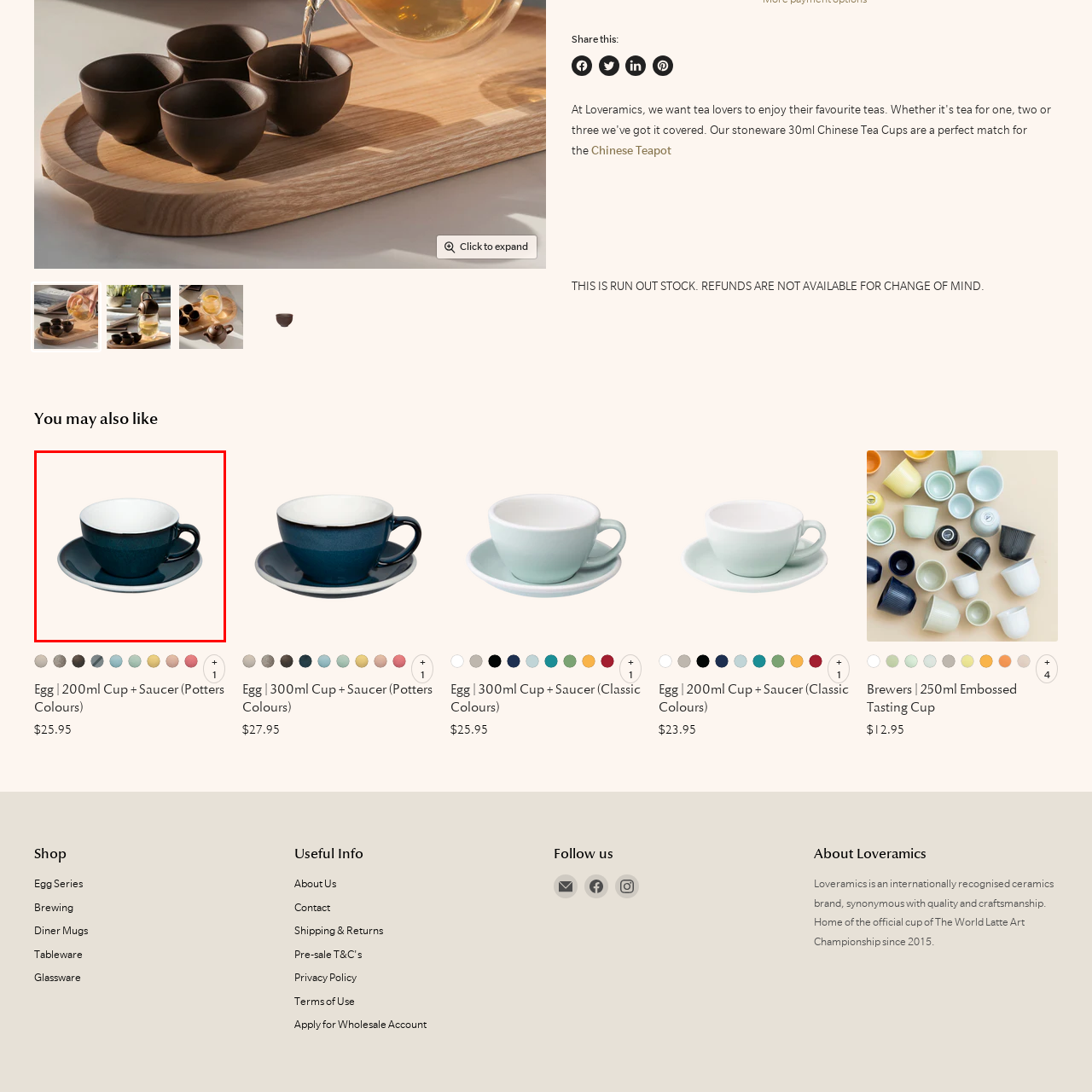Direct your attention to the image marked by the red box and answer the given question using a single word or phrase:
What is the purpose of the saucer?

Providing a sturdy base